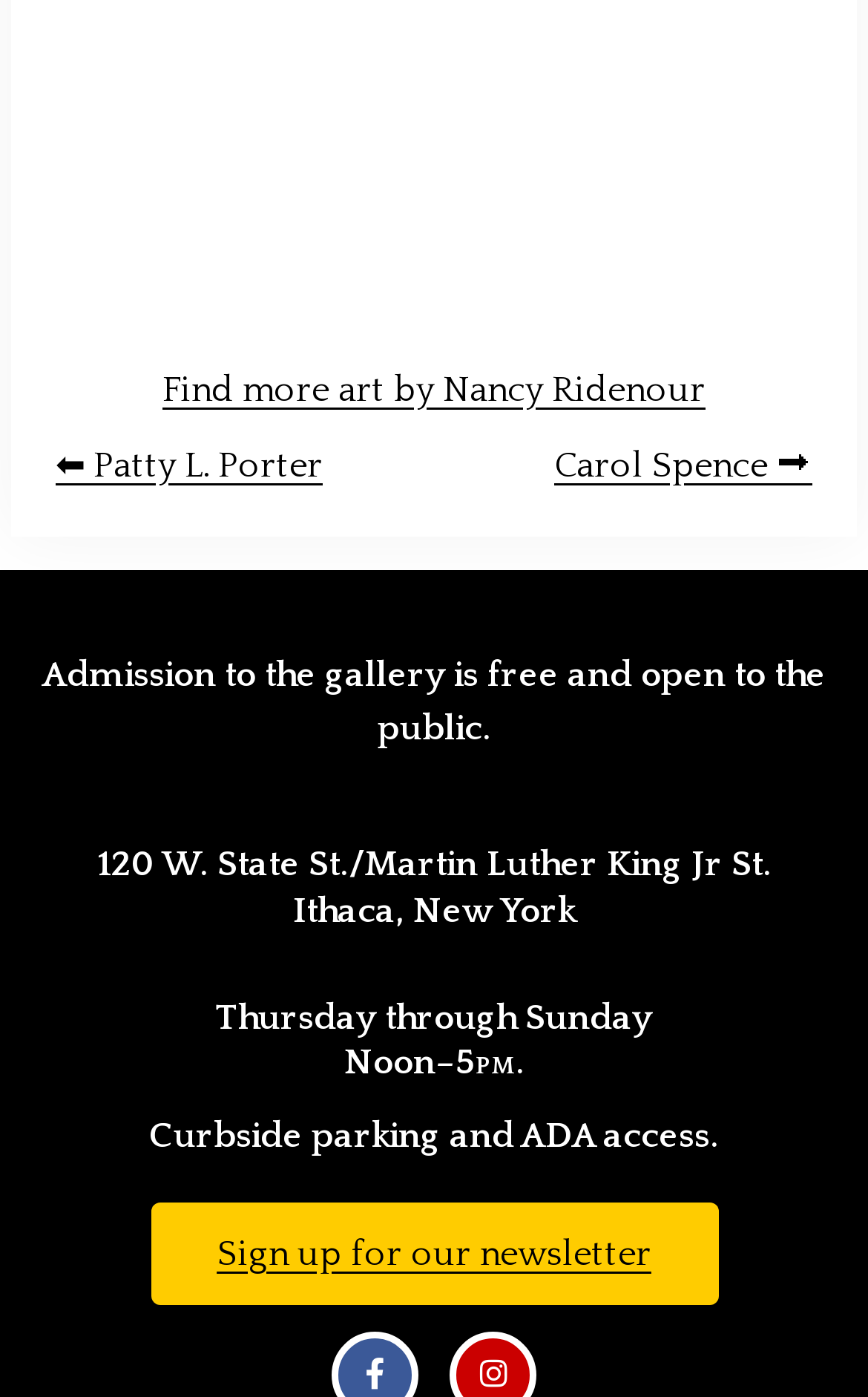Who is the artist featured on the webpage?
Please provide a single word or phrase as the answer based on the screenshot.

Nancy Ridenour